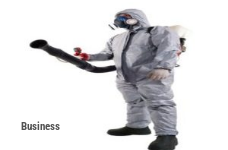Give a thorough caption of the image, focusing on all visible elements.

The image showcases an individual dressed in a full protective suit, complete with a face mask and respirator, which is indicative of safety protocols often utilized in hazardous environments. The person is equipped with a large, specialized device that resembles a fogging machine, typically used to apply disinfectants or pesticides. This attire is commonly worn in industries focused on health and safety, environmental protection, or pest control.

The accompanying text highlights the relevance of the image to the "Business" category, possibly emphasizing the importance of professional safety measures in various sectors. This visual underscores the commitment to maintaining safe working conditions and the proactive steps businesses take in response to health concerns.